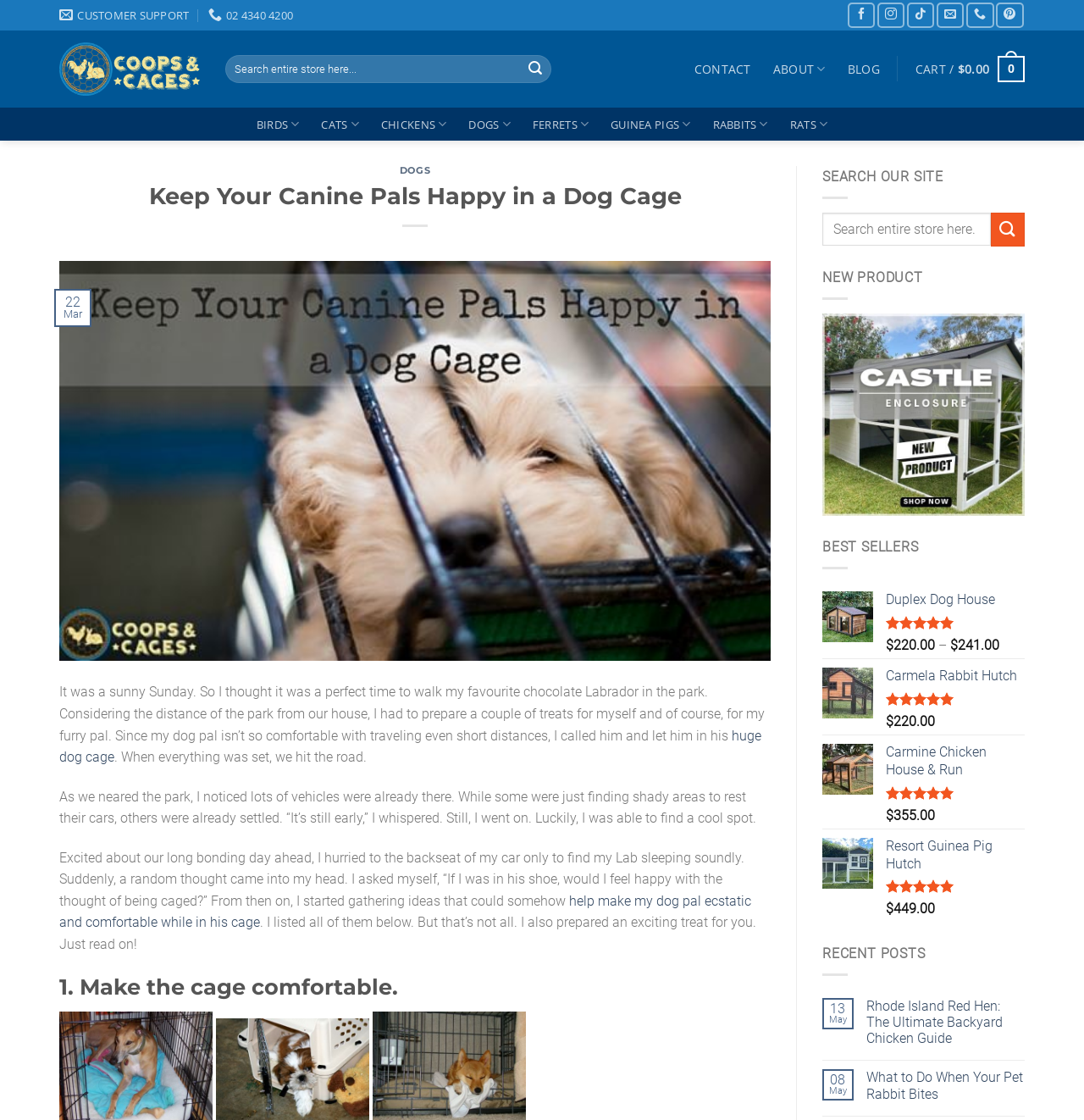Provide a one-word or one-phrase answer to the question:
What is the topic of the main article?

Keeping dogs happy in a dog cage